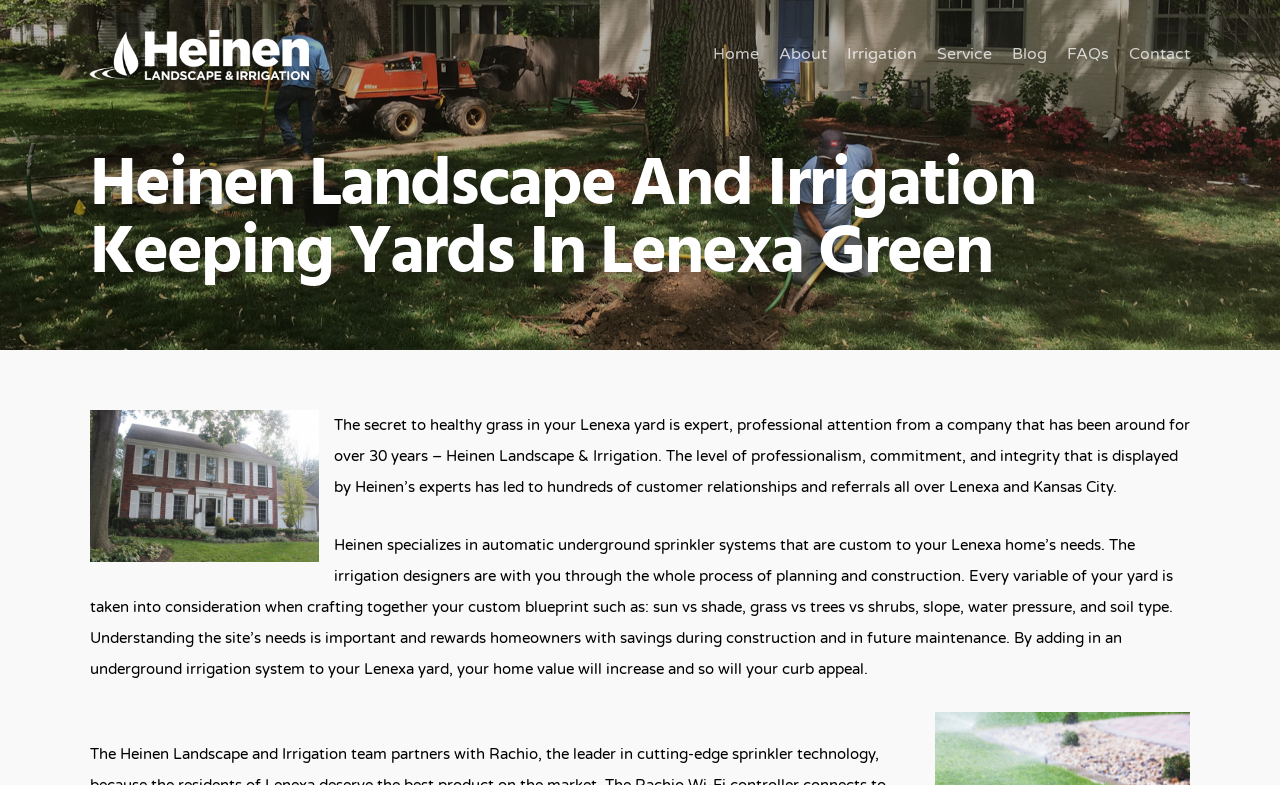Could you highlight the region that needs to be clicked to execute the instruction: "Read the company blog"?

[0.791, 0.013, 0.818, 0.138]